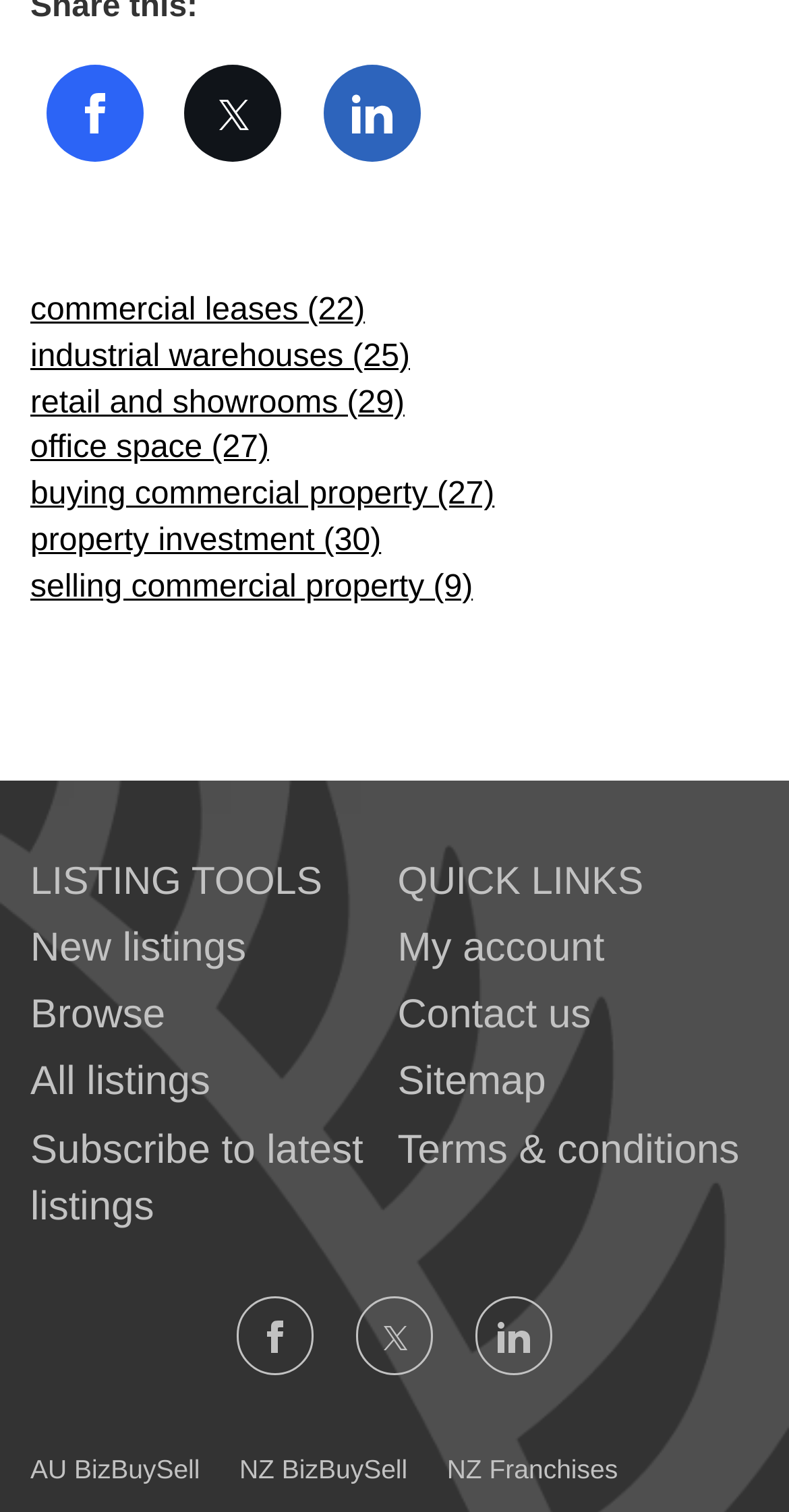Based on the description "Follow us on LinkedIn", find the bounding box of the specified UI element.

[0.602, 0.858, 0.7, 0.909]